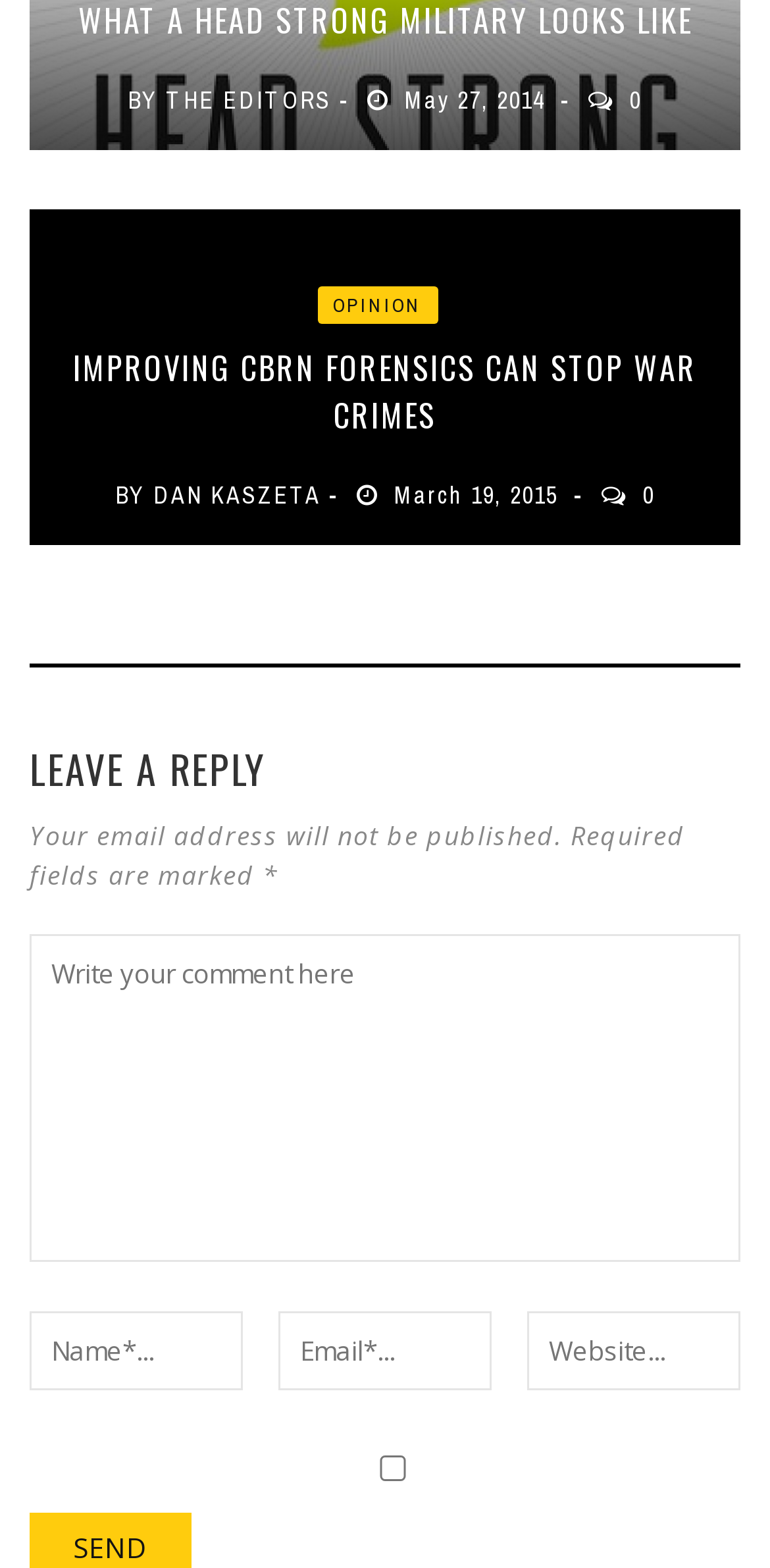Determine the bounding box coordinates of the region I should click to achieve the following instruction: "Click on the link to read the article 'IMPROVING CBRN FORENSICS CAN STOP WAR CRIMES'". Ensure the bounding box coordinates are four float numbers between 0 and 1, i.e., [left, top, right, bottom].

[0.077, 0.219, 0.923, 0.28]